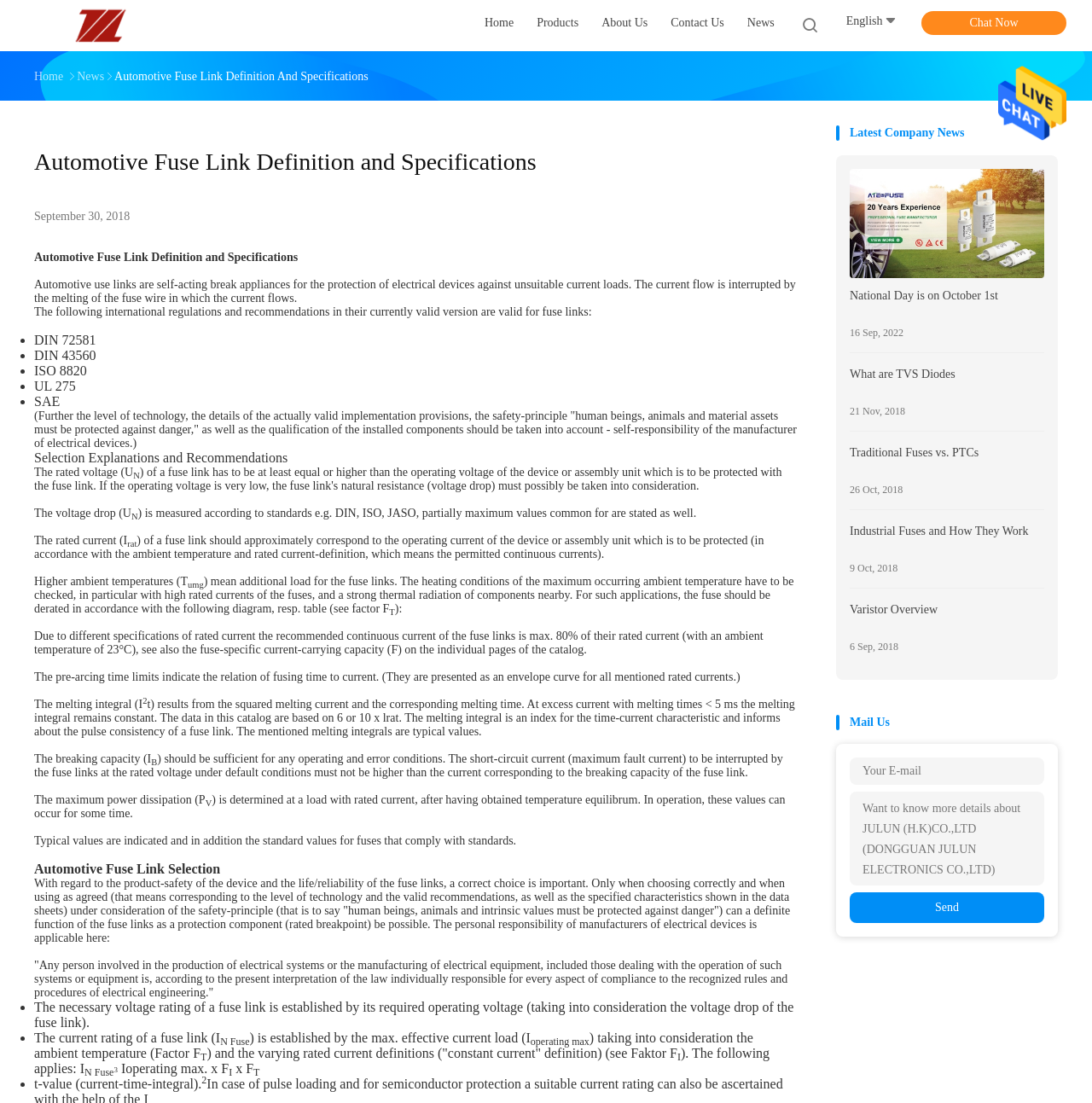Provide a thorough description of the webpage's content and layout.

This webpage is about China JULUN (H.K)CO.,LTD (DONGGUAN JULUN ELECTRONICS CO.,LTD) and its company news, specifically focusing on Automotive Fuse Link Definition and Specifications. 

At the top of the page, there are several links, including "Send Message", "JULUN (H.K)CO.,LTD (DONGGUAN JULUN ELECTRONICS CO.,LTD)", "Home", "Products", "About Us", "Contact Us", "News", and "Chat Now". These links are positioned horizontally across the top of the page, with "Send Message" and "Chat Now" located on the right side.

Below the links, there is a heading that reads "Automotive Fuse Link Definition And Specifications". This heading is followed by a paragraph of text that explains the definition and purpose of automotive fuse links. 

The page then provides detailed information about the specifications of fuse links, including the rated voltage, voltage drop, rated current, and breaking capacity. This information is presented in a series of paragraphs, with some sections featuring bullet points and subheadings.

Throughout the page, there are several headings that break up the content, including "Selection Explanations and Recommendations", "Automotive Fuse Link Selection", and "The necessary voltage rating of a fuse link". These headings help to organize the information and make it easier to read.

At the bottom of the page, there is a section that discusses the importance of correct fuse link selection and the responsibility of manufacturers to ensure the safety of their electrical devices. This section features a quote about individual responsibility and includes a list of points to consider when selecting a fuse link.